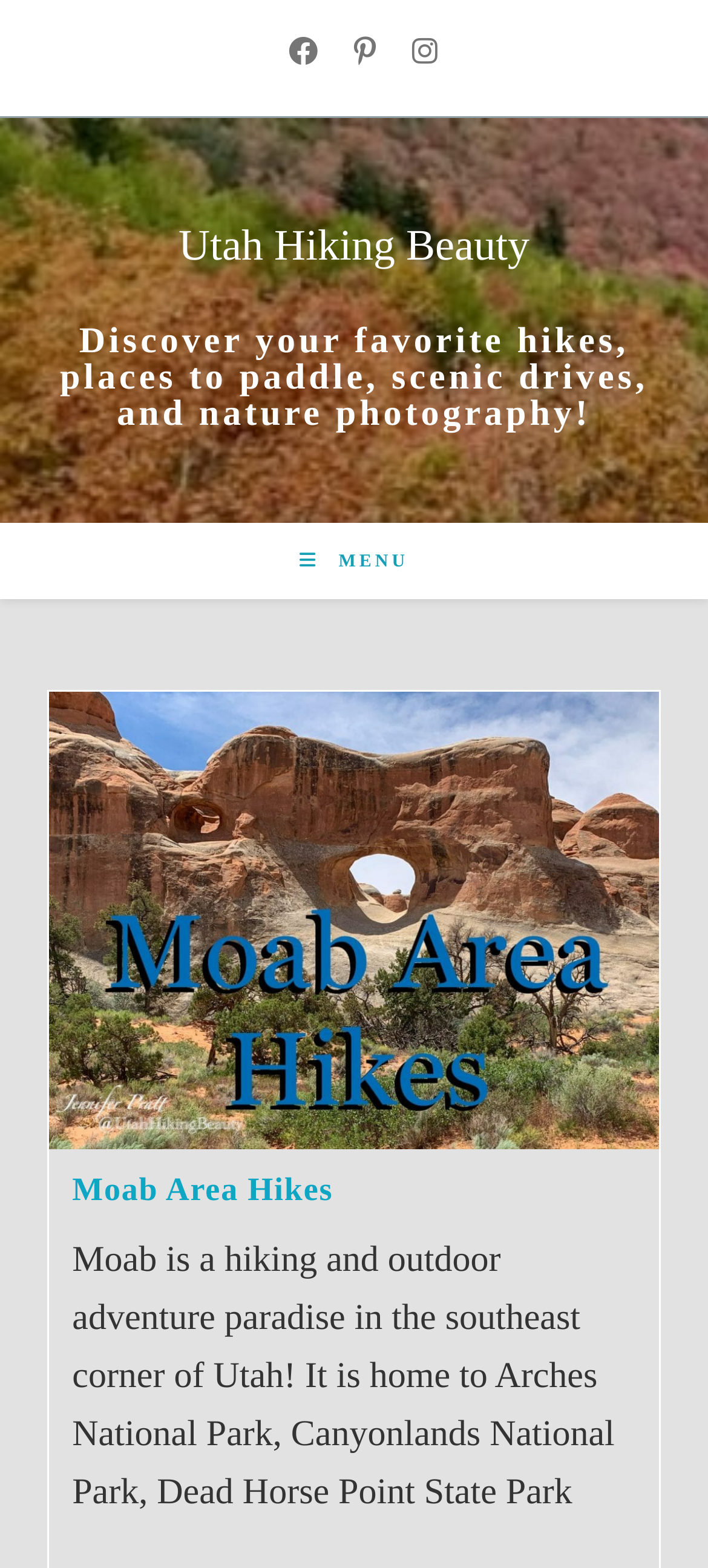Identify the bounding box of the UI element that matches this description: "Menu Close".

[0.423, 0.352, 0.577, 0.365]